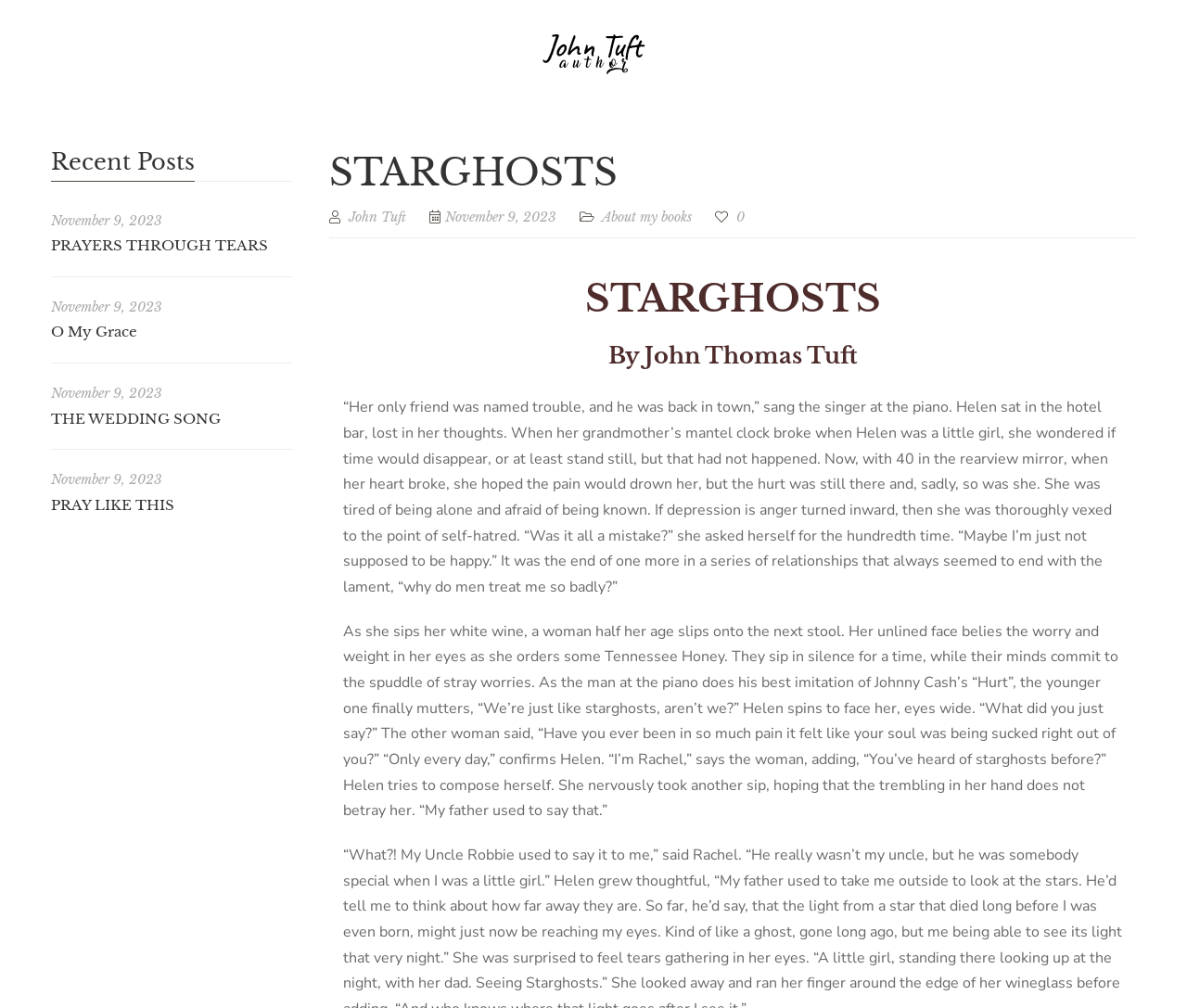Give an in-depth explanation of the webpage layout and content.

This webpage is about John Tuft Books, specifically the book "STARGHOSTS". At the top, there is a link to "John Tuft Books-Author & Word Explorer" accompanied by an image, which is positioned at the top center of the page. Below this, there is a large heading "STARGHOSTS" that spans almost the entire width of the page.

To the right of the heading, there are several links, including "About my books", a date "November 9, 2023", and a link with a icon. Below these links, there is a passage of text that describes the story of Helen, who is sitting in a hotel bar, lost in her thoughts. The passage is quite long and takes up a significant portion of the page.

On the left side of the page, there is a section labeled "Recent Posts" with several articles listed below it. Each article has a heading, a date, and a link to the article. The headings of the articles are "PRAYERS THROUGH TEARS", "O My Grace", "THE WEDDING SONG", and "PRAY LIKE THIS". These articles are stacked vertically, taking up the left side of the page.

There is also a smaller heading "STARGHOSTS" at the top center of the page, which is likely a subtitle or a tagline. Additionally, there is a heading "By John Thomas Tuft" below the main heading, which indicates the author of the book.